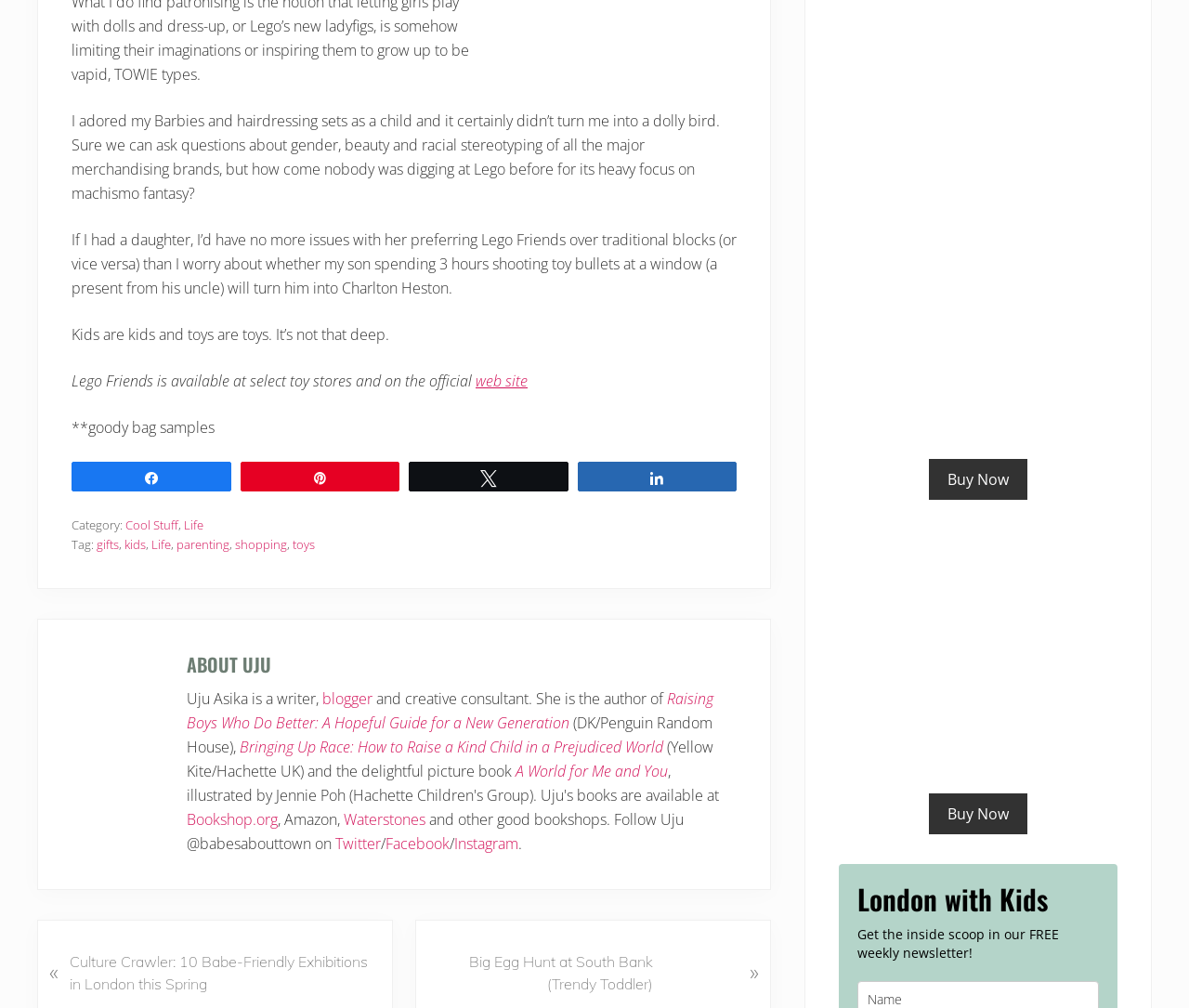Locate the bounding box coordinates of the area where you should click to accomplish the instruction: "Click the 'Facebook' link".

None